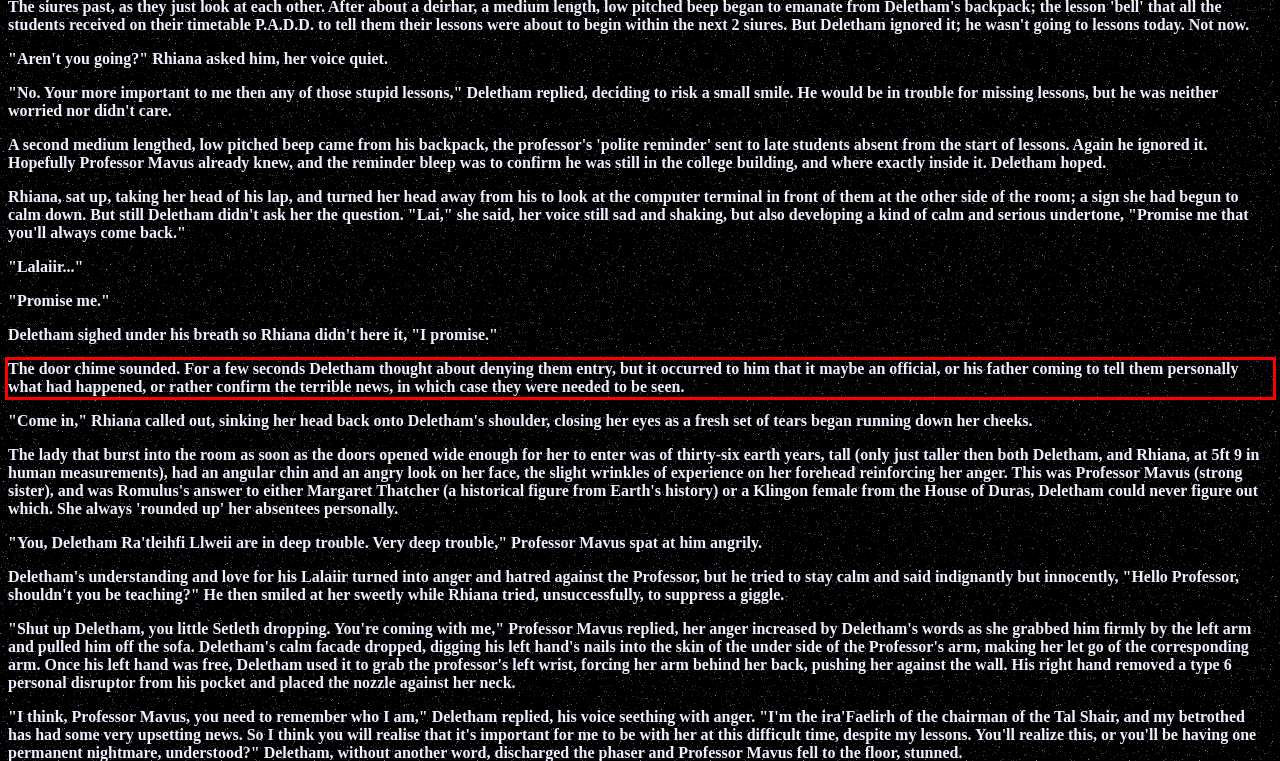The screenshot provided shows a webpage with a red bounding box. Apply OCR to the text within this red bounding box and provide the extracted content.

The door chime sounded. For a few seconds Deletham thought about denying them entry, but it occurred to him that it maybe an official, or his father coming to tell them personally what had happened, or rather confirm the terrible news, in which case they were needed to be seen.